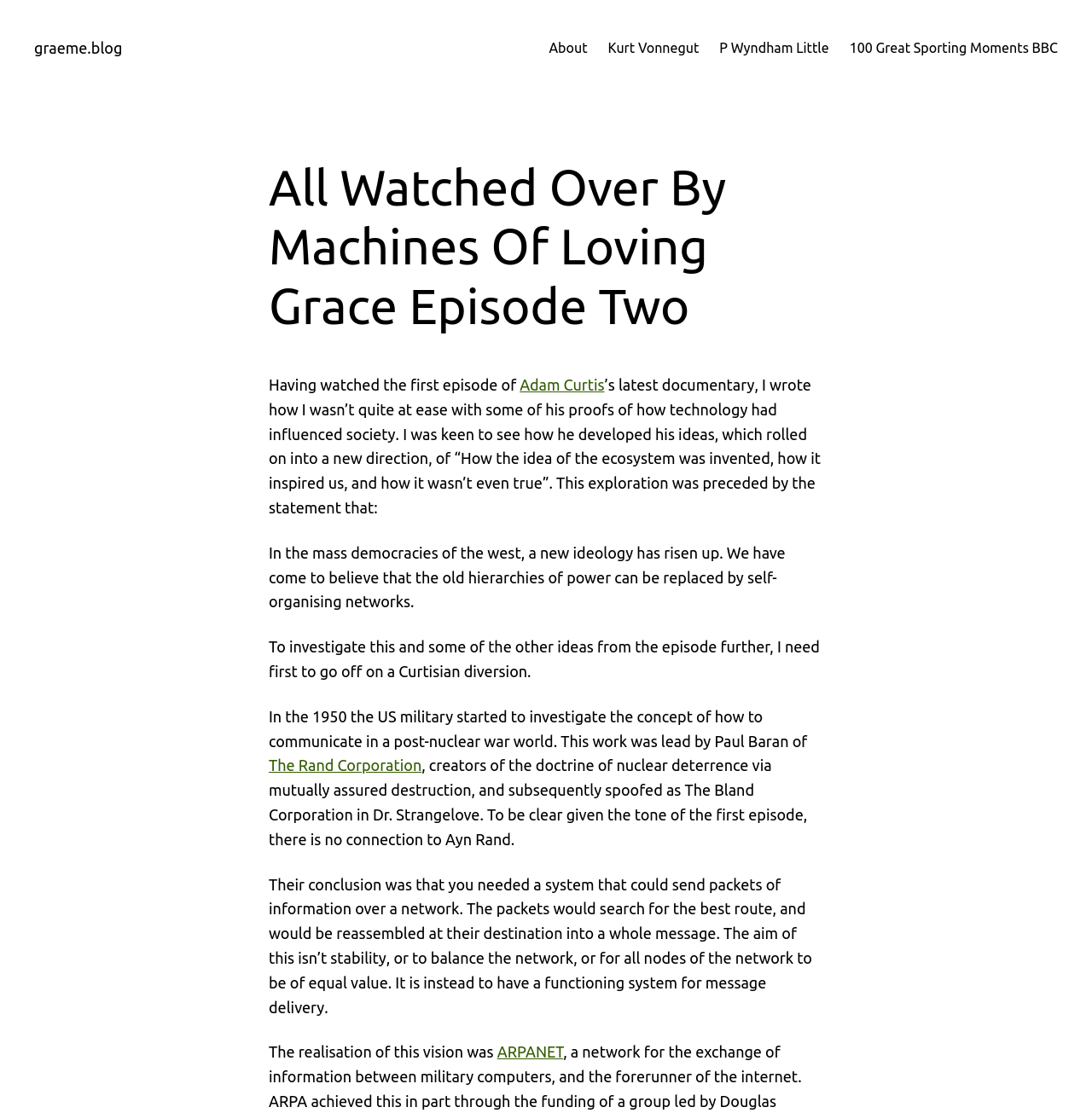Predict the bounding box of the UI element that fits this description: "Kurt Vonnegut".

[0.557, 0.033, 0.64, 0.053]